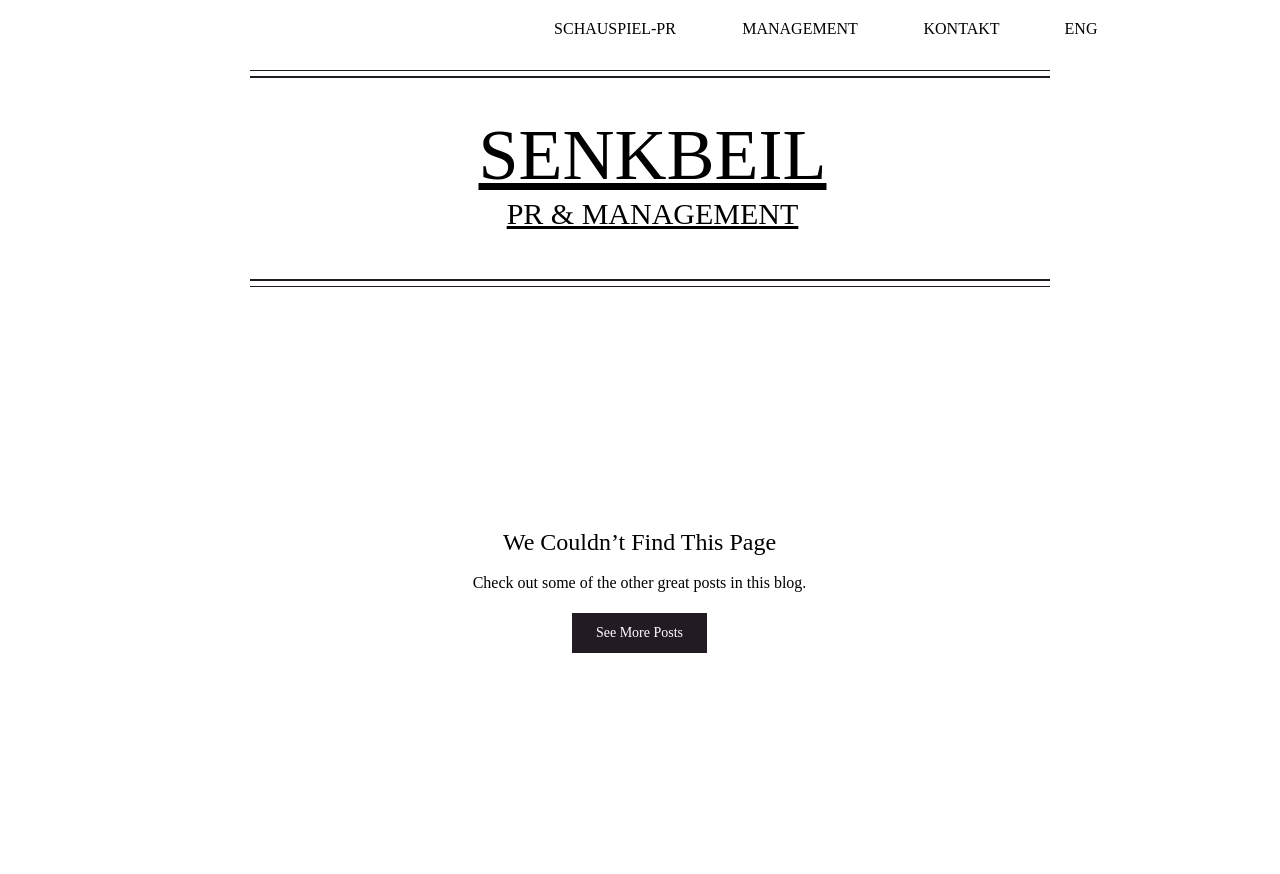What is the purpose of the 'See More Posts' link?
Use the information from the screenshot to give a comprehensive response to the question.

I analyzed the context of the 'See More Posts' link, which is located below the 'We Couldn’t Find This Page' message, and inferred that its purpose is to show more posts, possibly related to the current page.